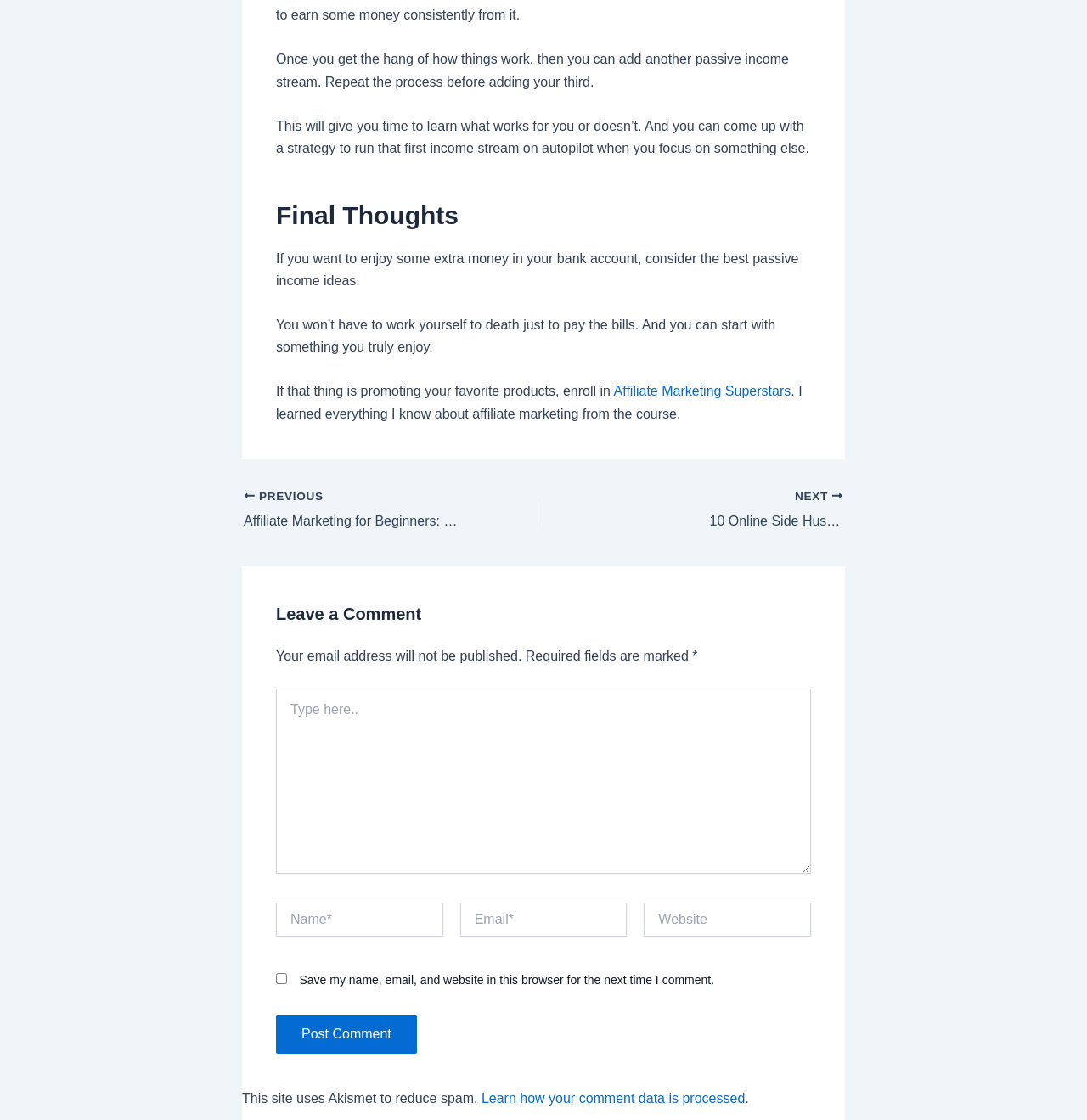Respond to the following query with just one word or a short phrase: 
What is the topic of the final thoughts?

Passive income